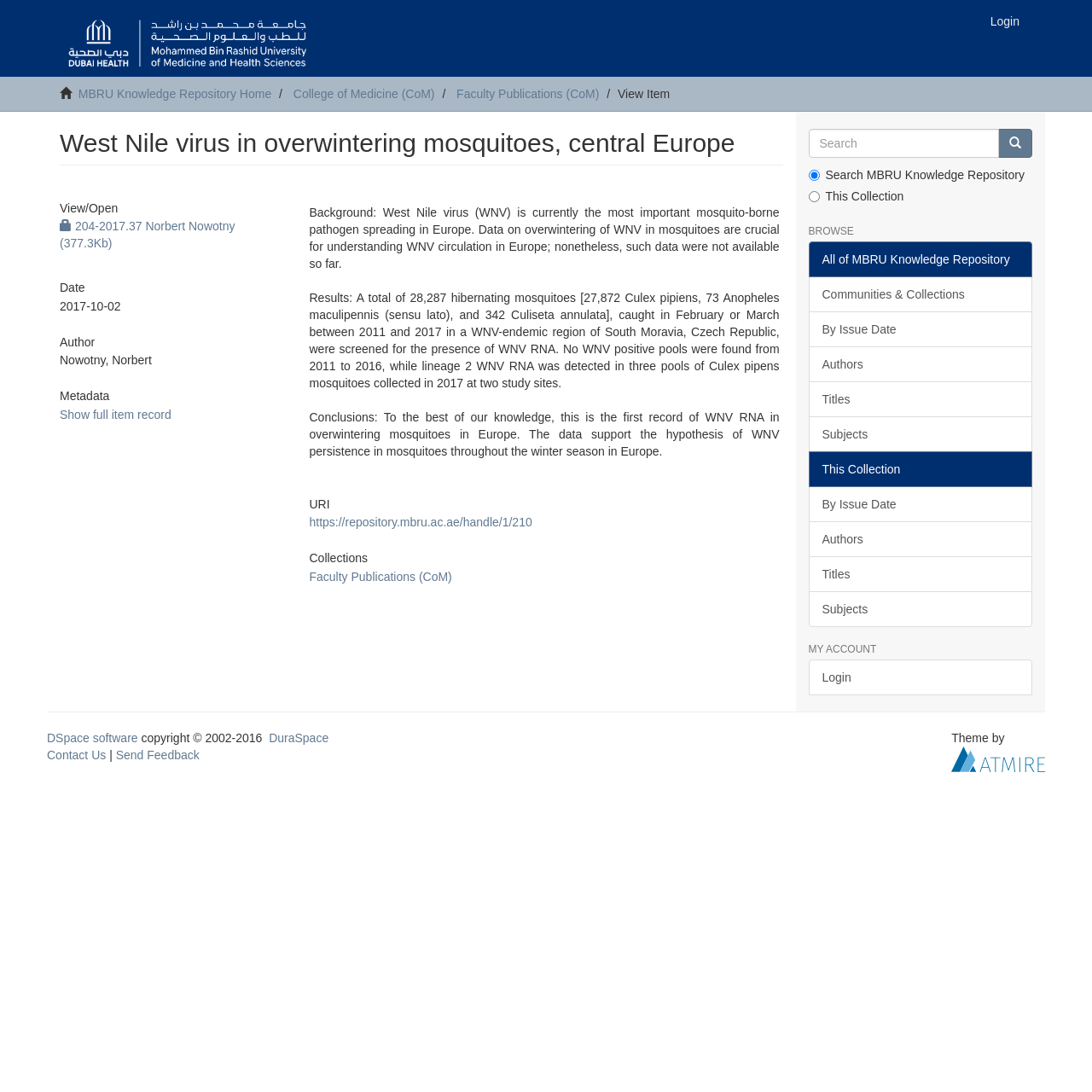Please determine the bounding box coordinates of the section I need to click to accomplish this instruction: "Search for items".

[0.74, 0.118, 0.915, 0.145]